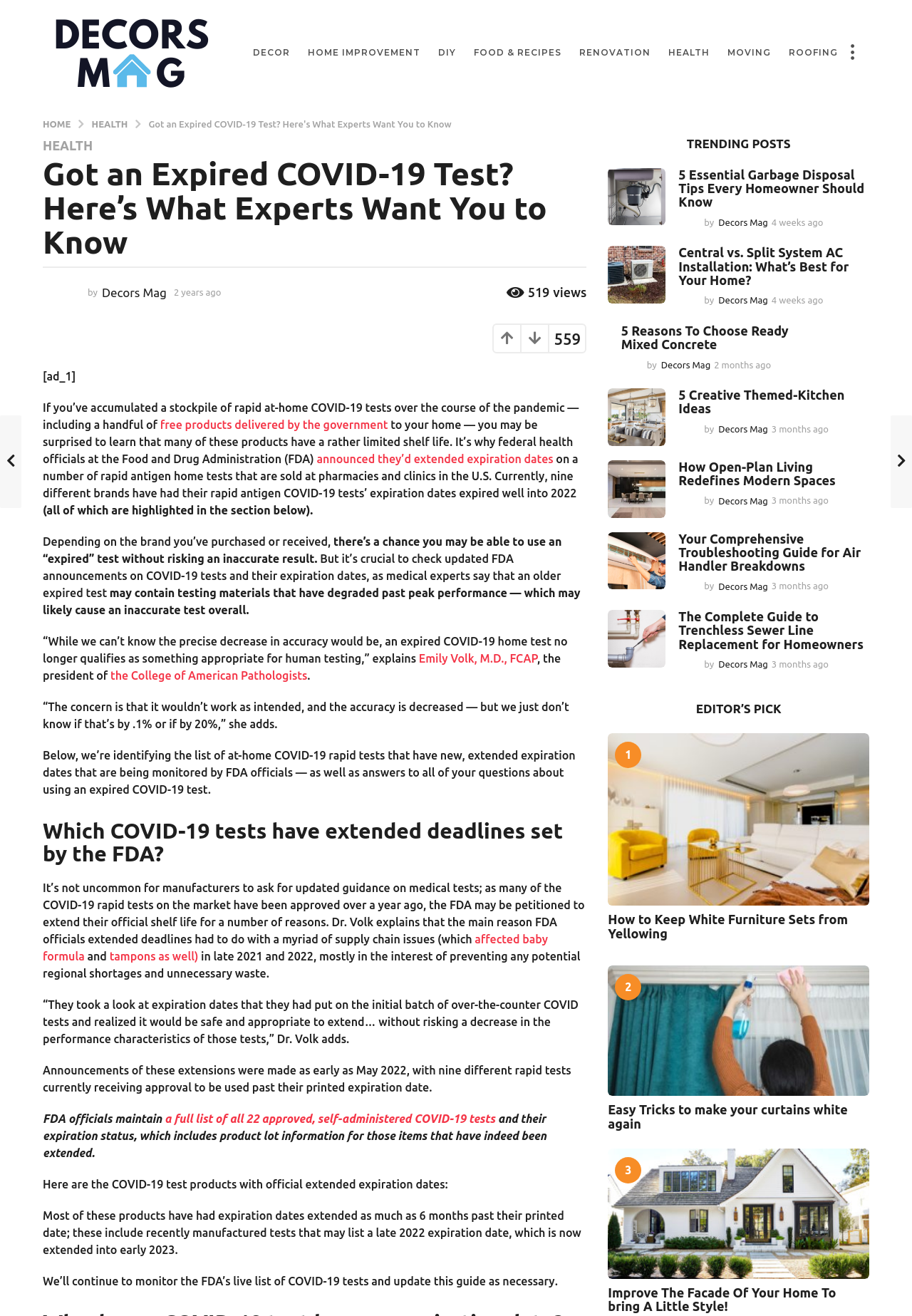Please specify the bounding box coordinates of the clickable region necessary for completing the following instruction: "Click on the 'Emily Volk, M.D., FCAP' link". The coordinates must consist of four float numbers between 0 and 1, i.e., [left, top, right, bottom].

[0.459, 0.495, 0.589, 0.505]